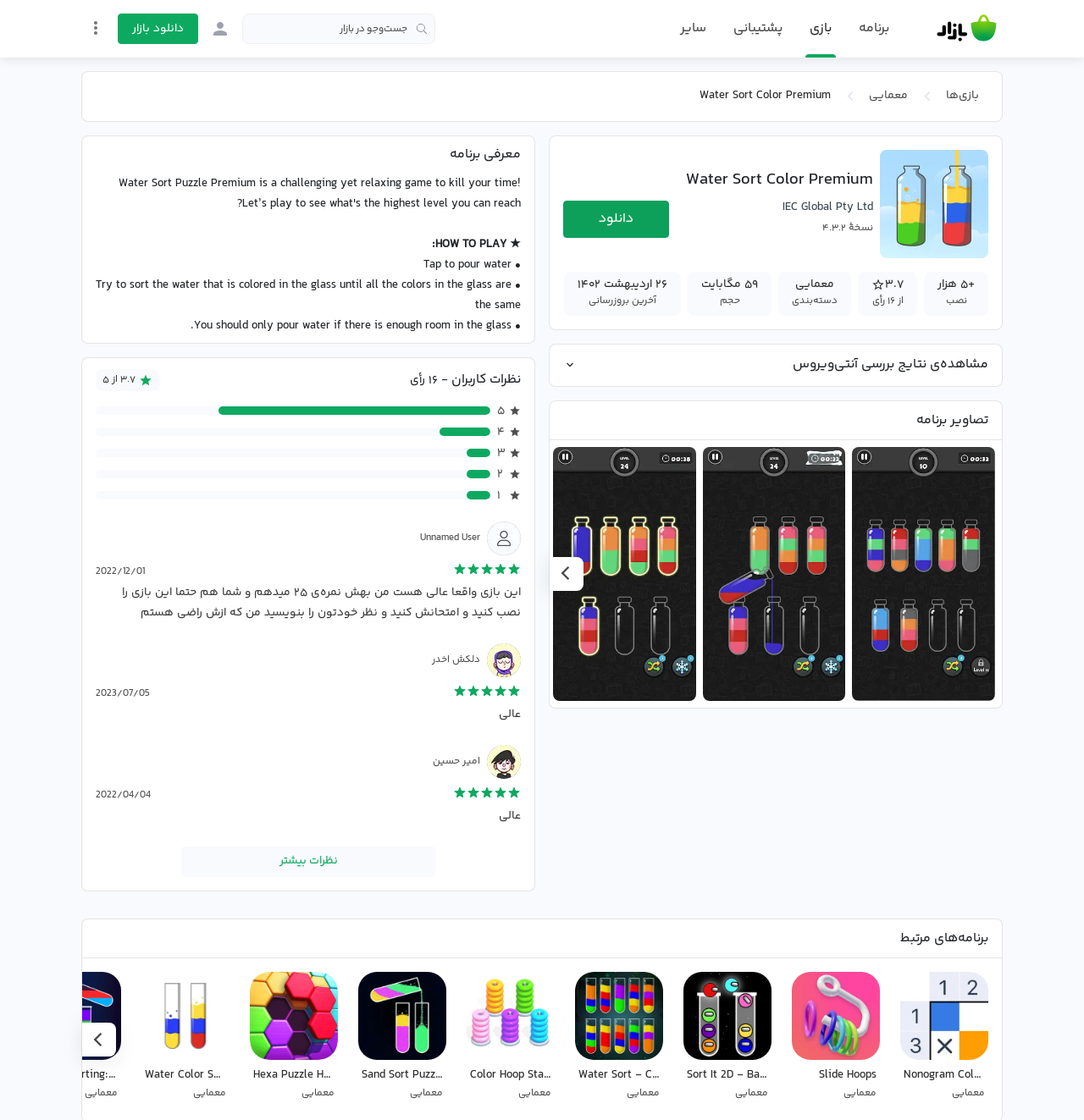Provide the bounding box coordinates of the UI element that matches the description: "دانلود بازار".

[0.109, 0.012, 0.183, 0.039]